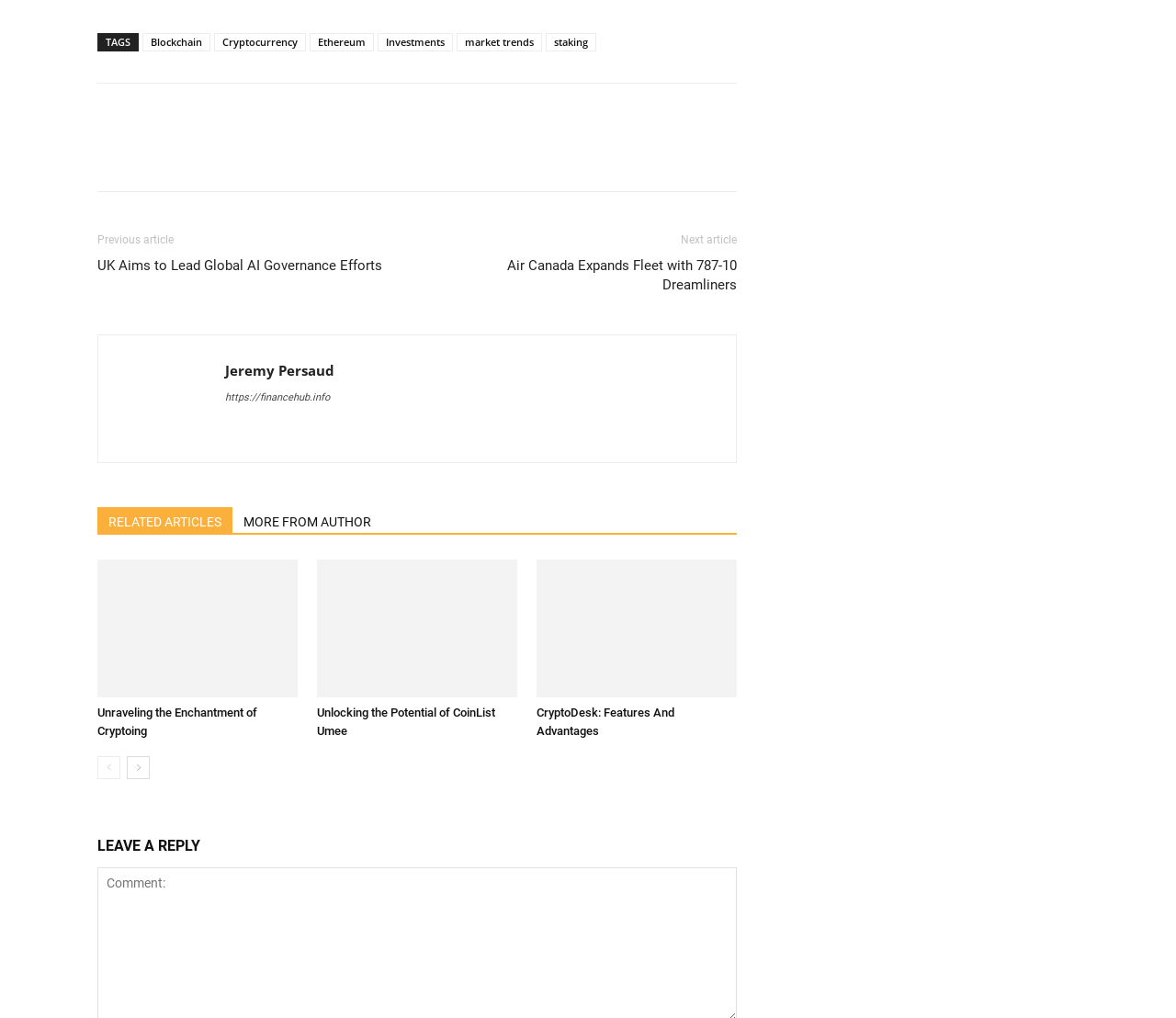Kindly determine the bounding box coordinates of the area that needs to be clicked to fulfill this instruction: "Click on Blockchain".

[0.121, 0.033, 0.179, 0.051]